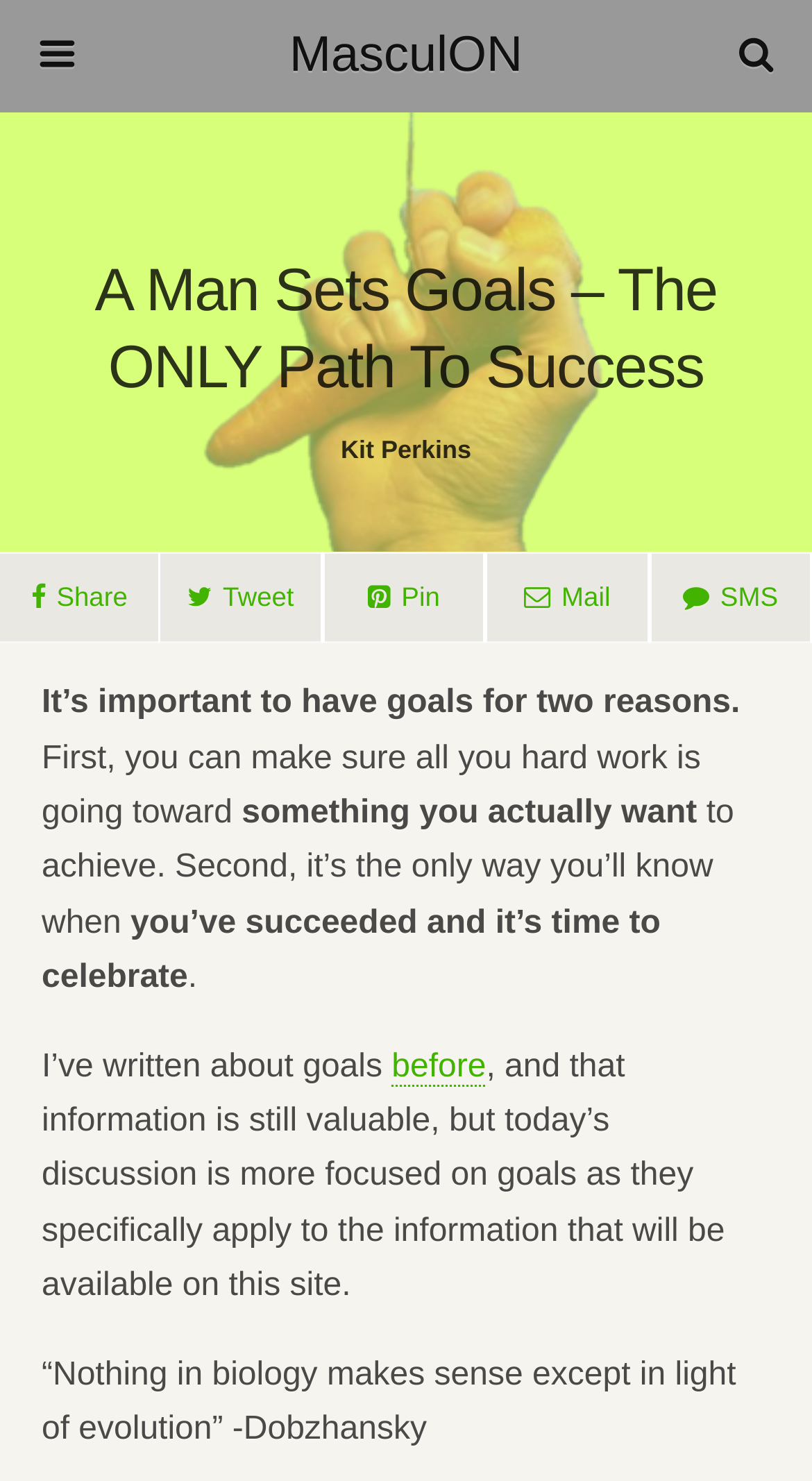Describe all the significant parts and information present on the webpage.

The webpage appears to be a blog post or article titled "A Man Sets Goals – The ONLY Path To Success" by MasculON. At the top, there is a navigation section with a link to the website's homepage, a search bar, and a search button. 

Below the navigation section, the title of the article is prominently displayed, followed by the author's name, Kit Perkins. 

On the left side, there are social media sharing links, including Share, Tweet, Pin, and Mail. 

The main content of the article starts with a brief introduction, explaining the importance of having goals for two reasons. The text is divided into several paragraphs, with the first reason being that goals ensure hard work is directed towards something desirable, and the second reason being that goals provide a sense of accomplishment and celebration when achieved. 

The article also mentions that the author has written about goals before, with a link to a previous article. The text continues to discuss the significance of goals in the context of the website's content. 

At the bottom of the page, there is a quote from Dobzhansky, "Nothing in biology makes sense except in light of evolution."